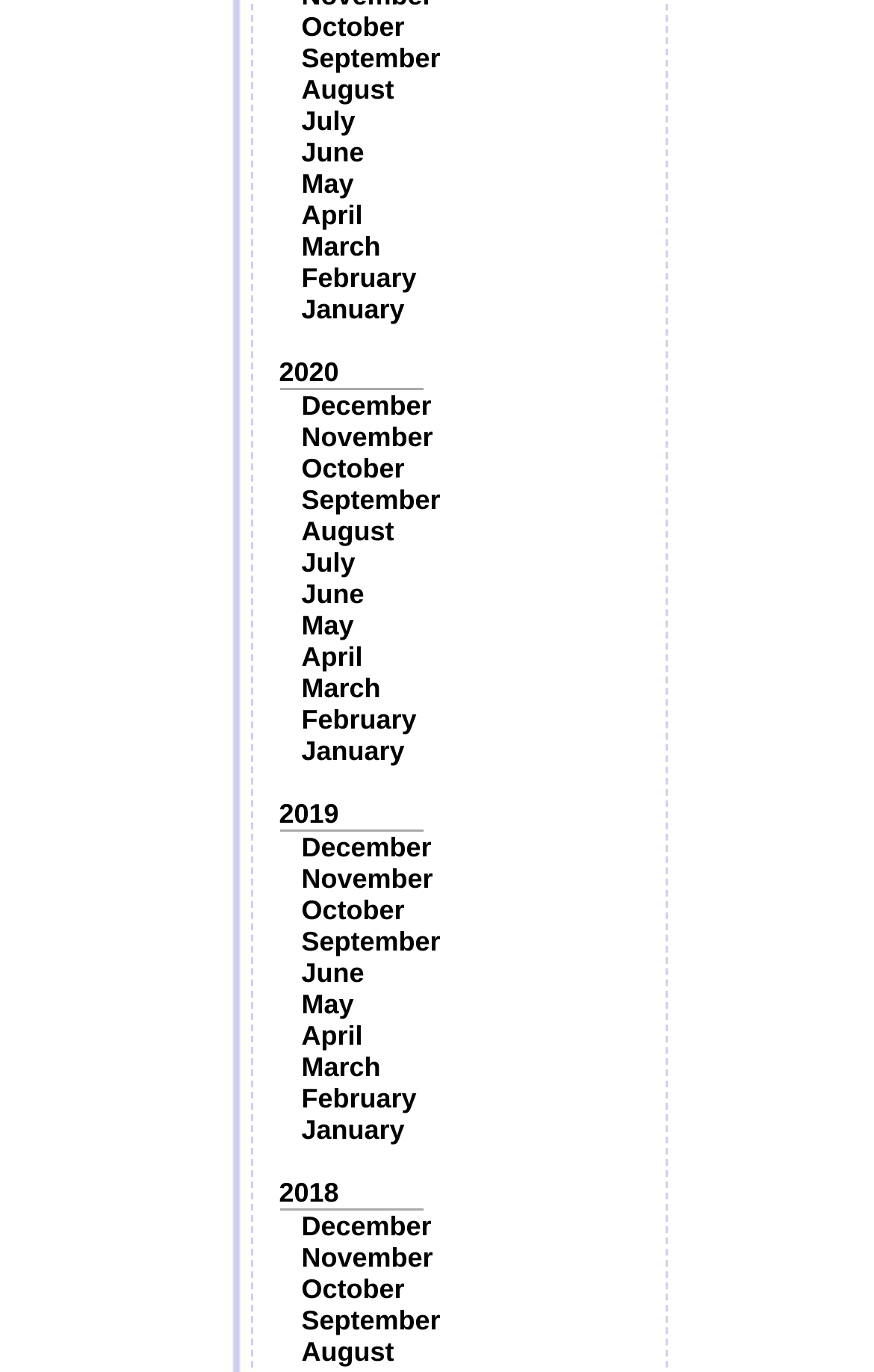Please answer the following question using a single word or phrase: How many months are listed on the webpage?

24